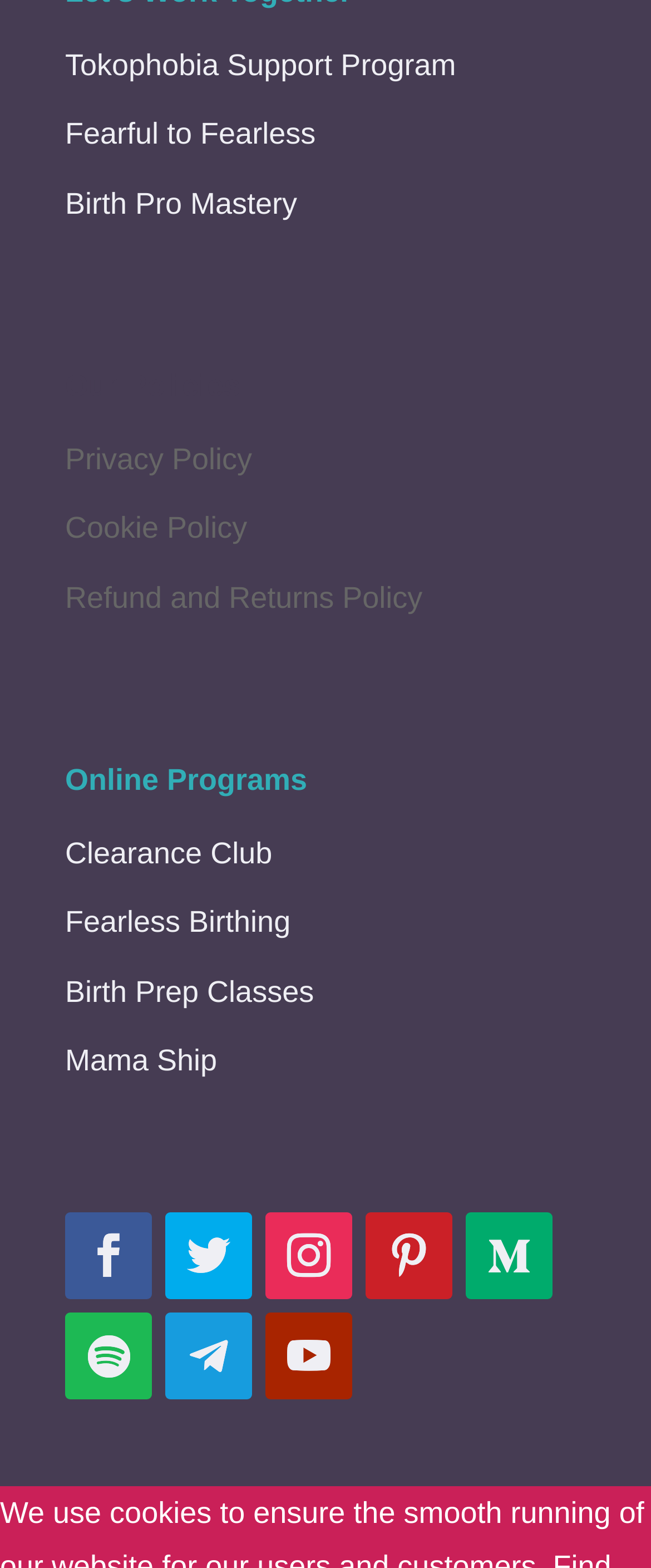Determine the bounding box coordinates for the clickable element to execute this instruction: "View Online Programs". Provide the coordinates as four float numbers between 0 and 1, i.e., [left, top, right, bottom].

[0.1, 0.478, 0.9, 0.527]